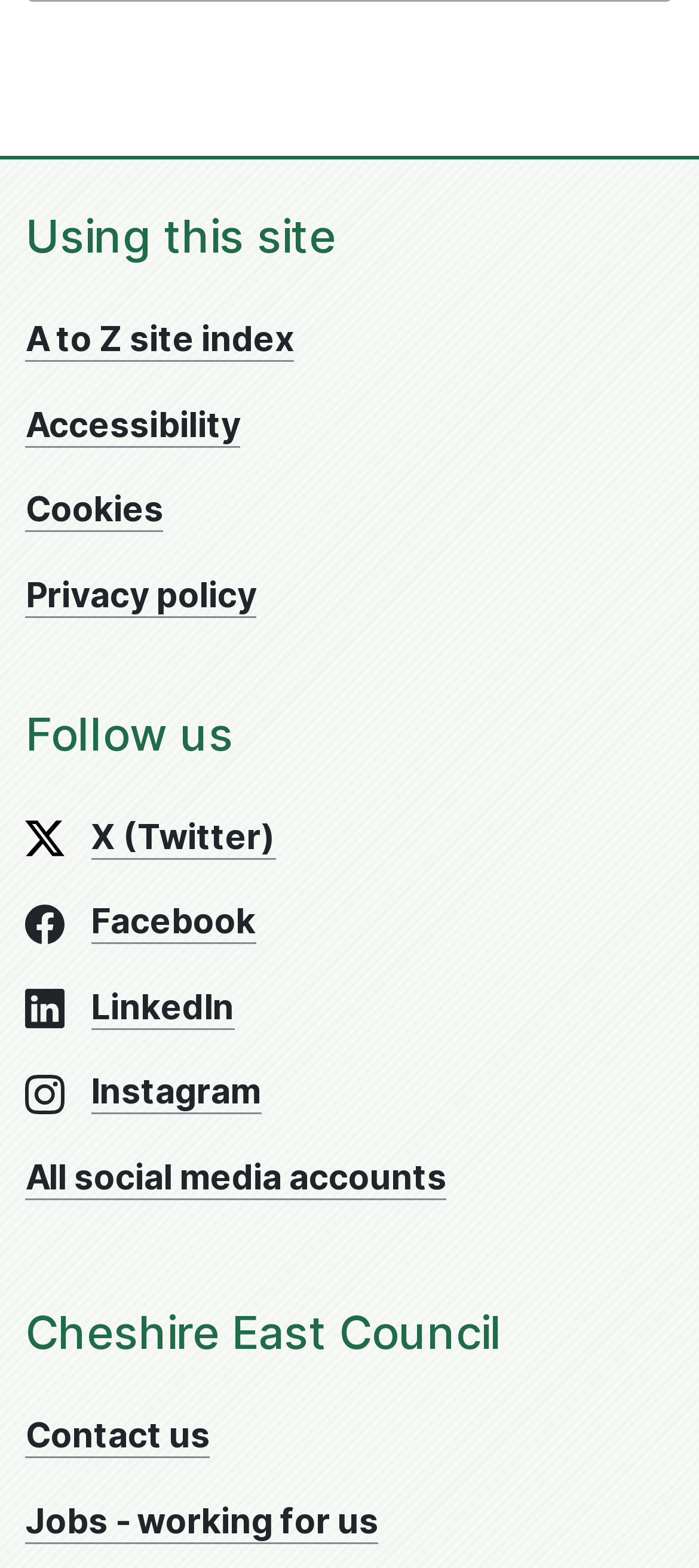What is the first link under 'Using this site'?
Based on the image, give a concise answer in the form of a single word or short phrase.

A to Z site index